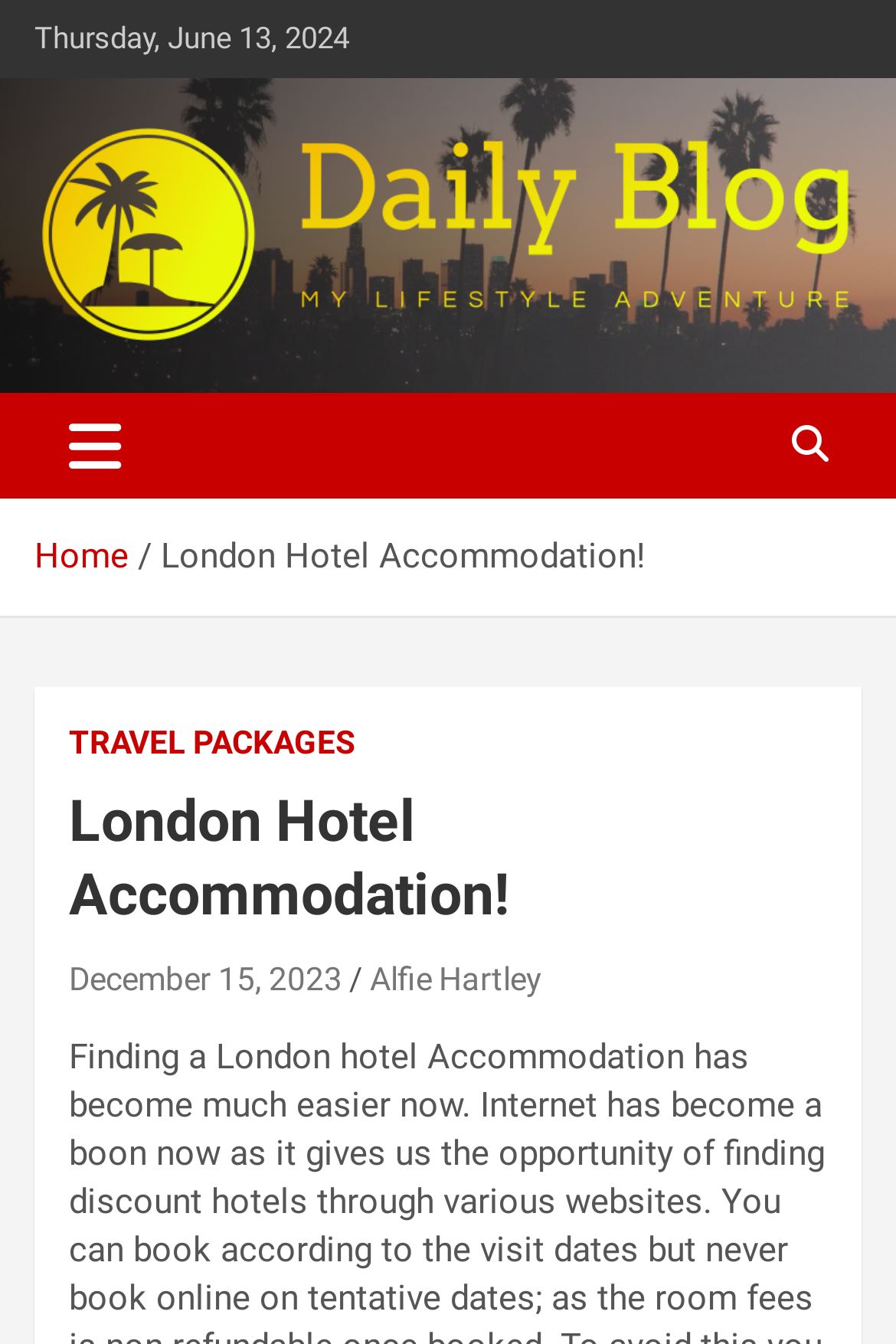Produce an elaborate caption capturing the essence of the webpage.

The webpage is about London hotel accommodation, with a focus on finding discount hotels. At the top left, there is a date displayed, "Thursday, June 13, 2024". Next to it, there is a link to the "Daily Blog" with an accompanying image. Below the date, there is a heading that also reads "Daily Blog". 

To the right of the date, there is a text "My Lifestyle Adventure". A button to "Toggle navigation" is located below the text. A navigation section, labeled as "Breadcrumbs", is positioned below the button. This section contains links to "Home" and "London Hotel Accommodation!", as well as a link to "TRAVEL PACKAGES" on the right side.

Further down, there is a header section that contains the title "London Hotel Accommodation!" again. Below the title, there are two links, one to a date "December 15, 2023" and another to an author "Alfie Hartley".